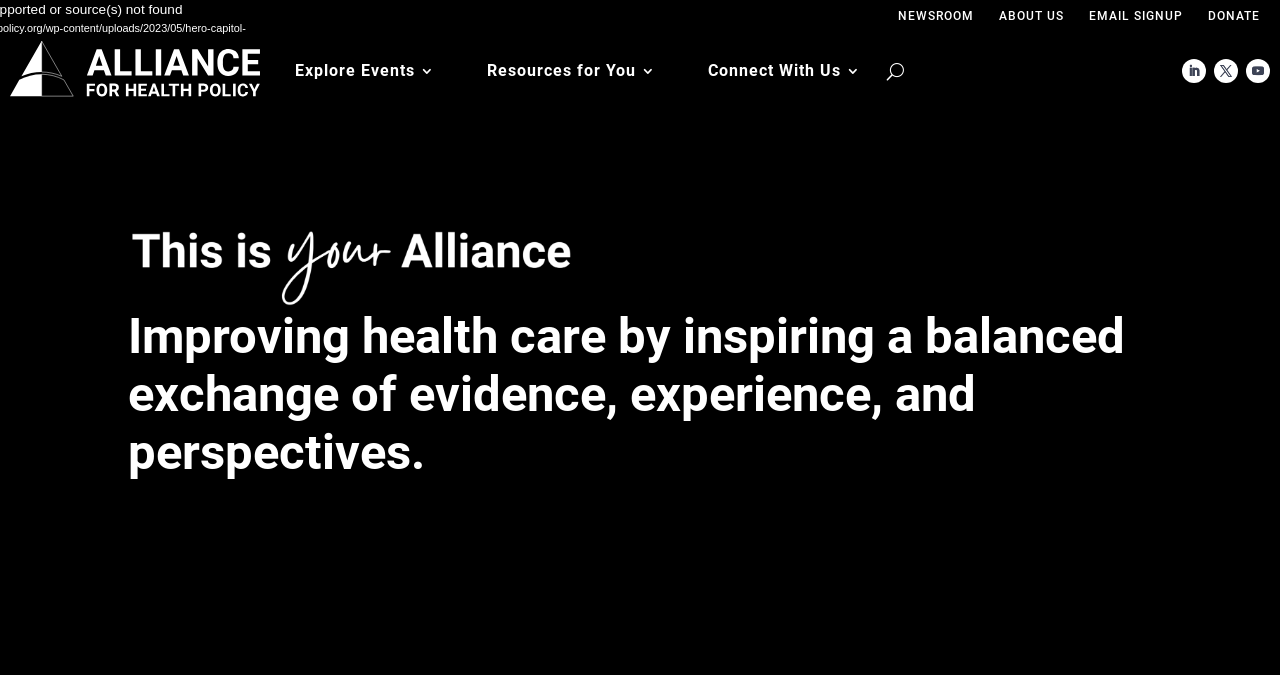Identify the coordinates of the bounding box for the element that must be clicked to accomplish the instruction: "Click on NEWSROOM".

[0.694, 0.013, 0.769, 0.034]